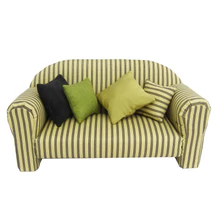Provide a brief response to the question using a single word or phrase: 
What is the purpose of the couch collection?

To add a stylish accent to home decor